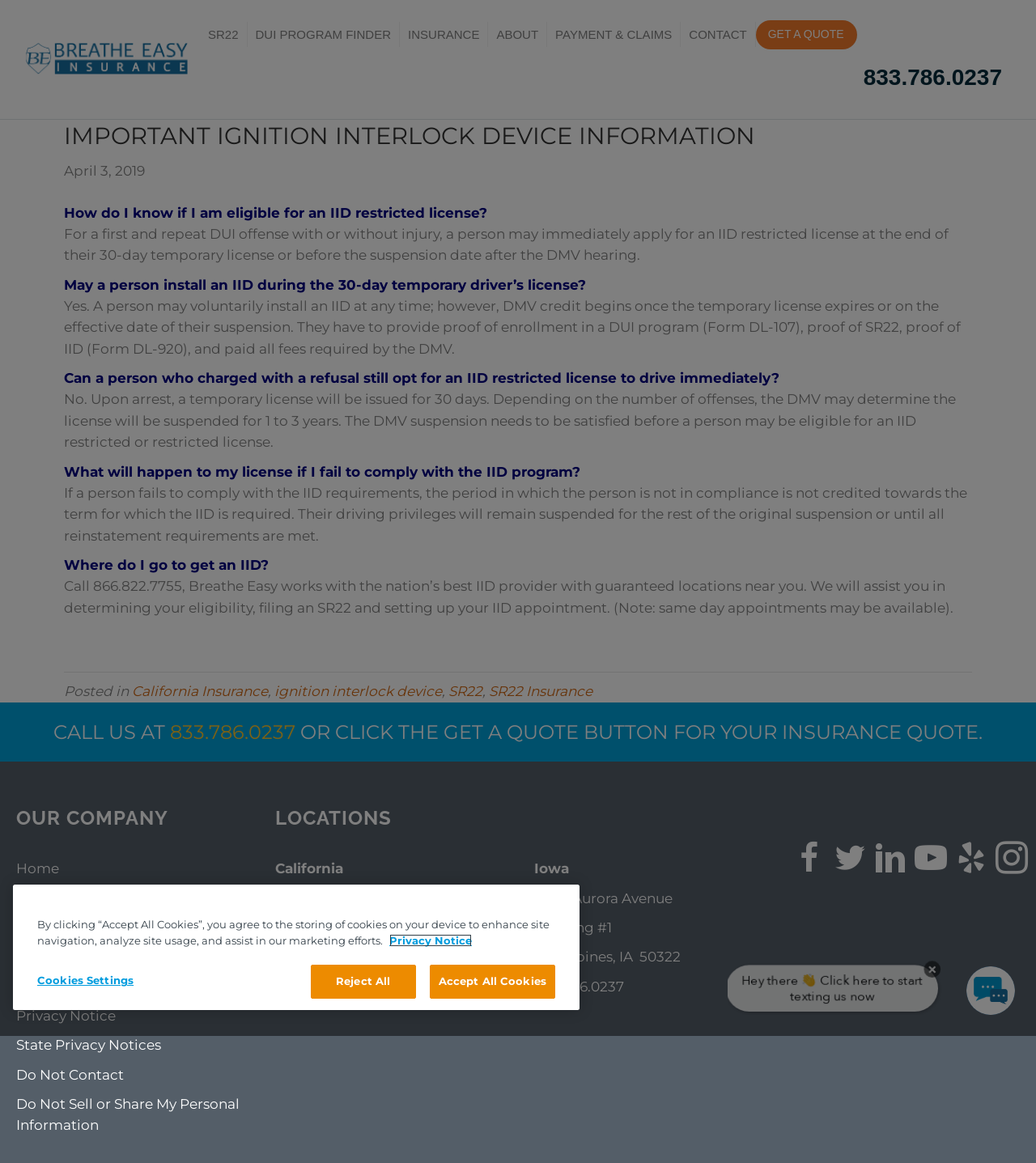What is the purpose of an IID restricted license?
Look at the image and provide a short answer using one word or a phrase.

To drive immediately